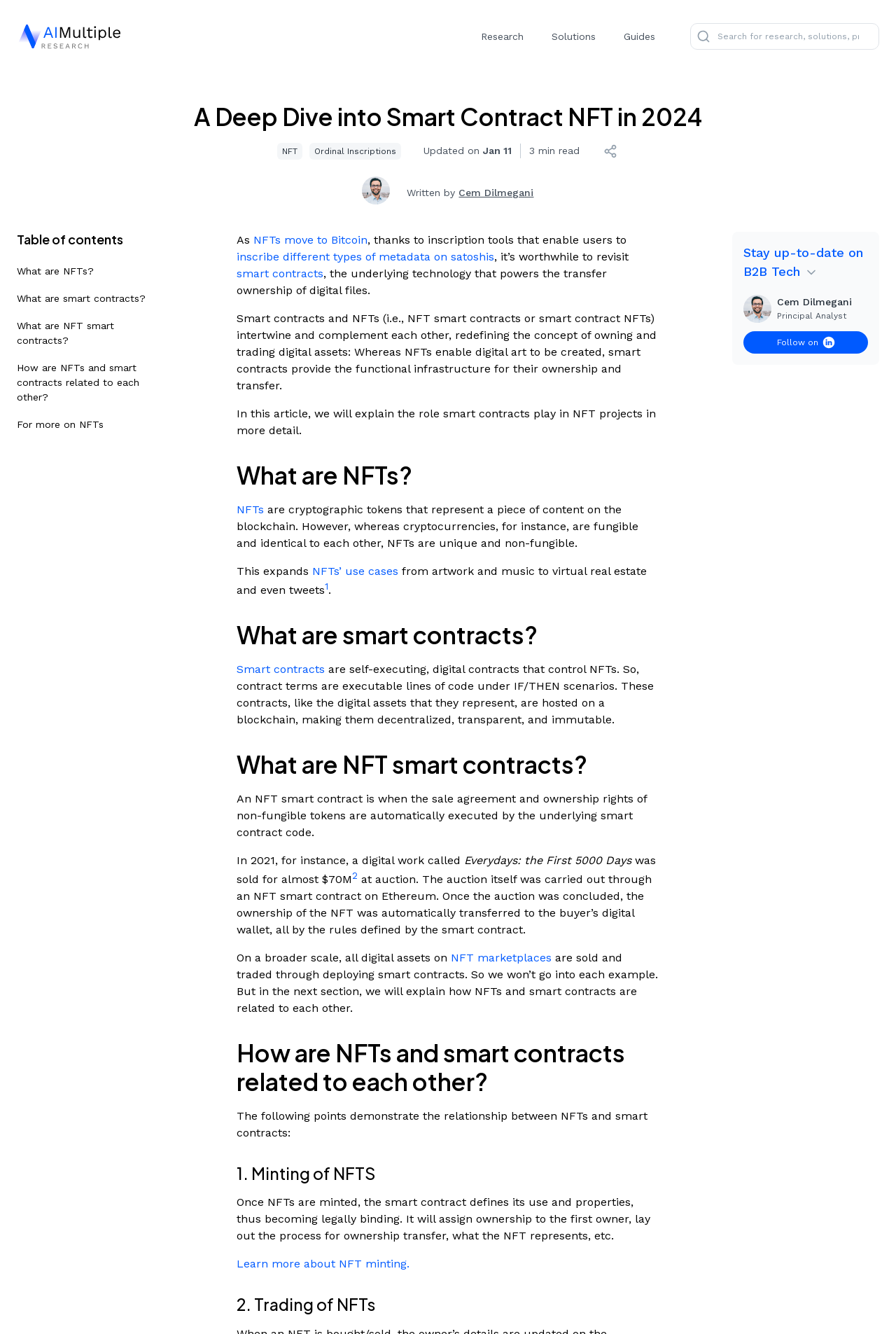What is the date of this article?
Please look at the screenshot and answer using one word or phrase.

Jan 11